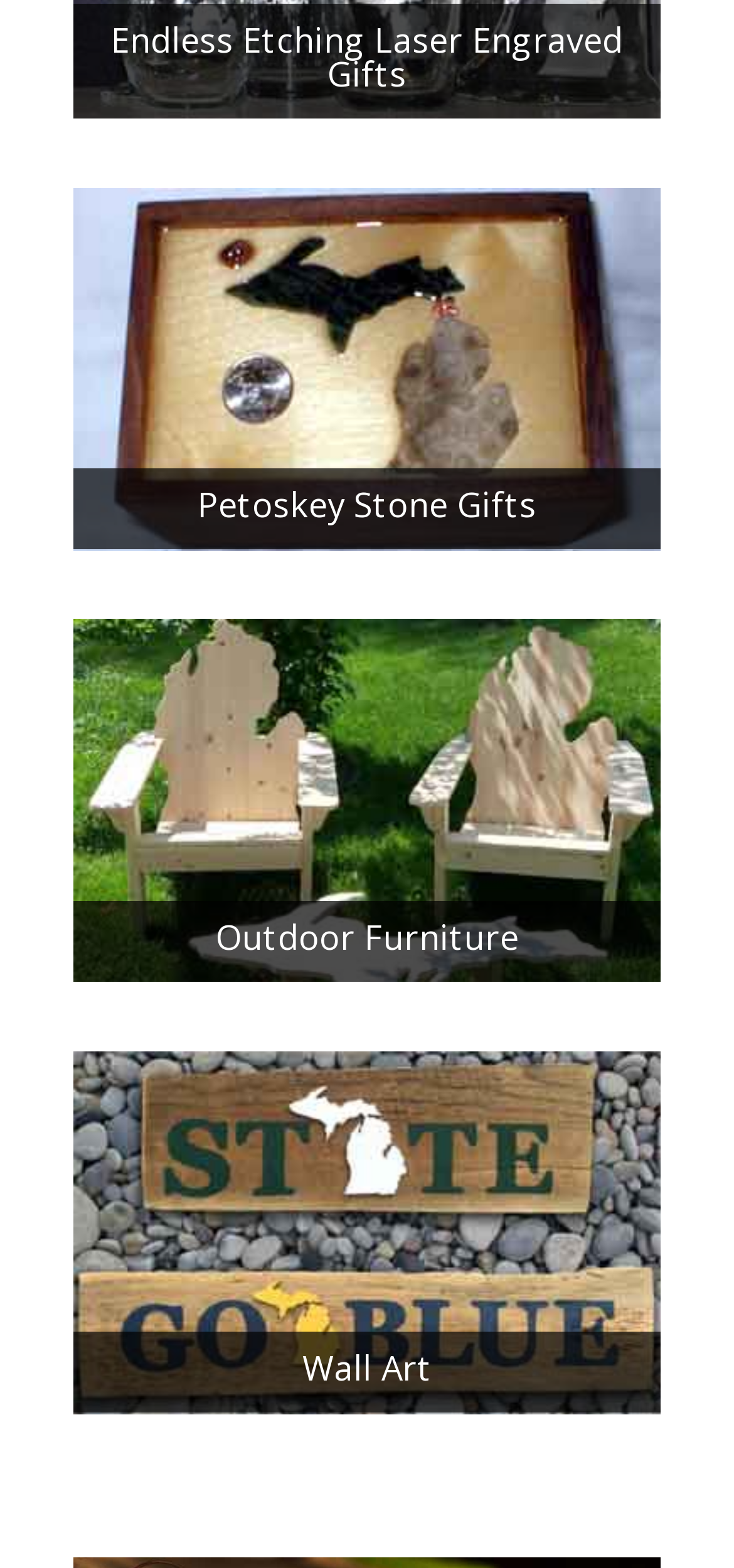Given the element description "alt="Petoskey Stone Gifts"" in the screenshot, predict the bounding box coordinates of that UI element.

[0.1, 0.333, 0.9, 0.356]